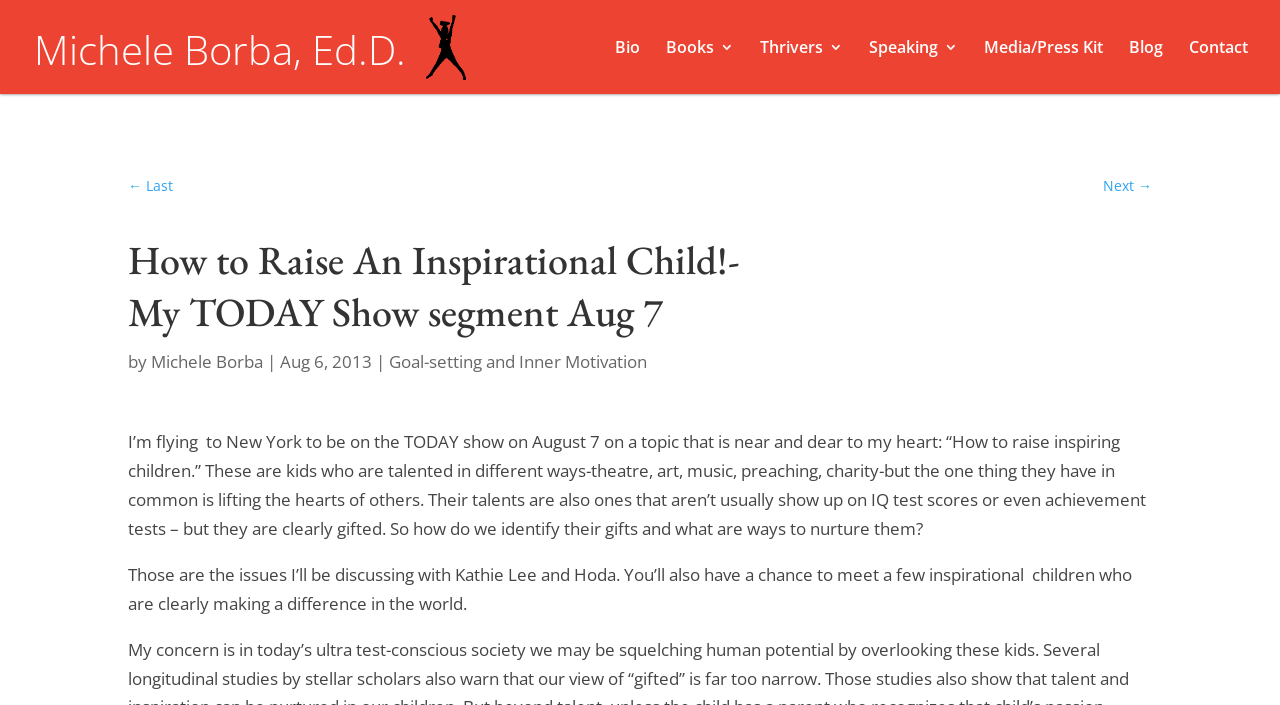Extract the primary header of the webpage and generate its text.

How to Raise An Inspirational Child!-My TODAY Show segment Aug 7